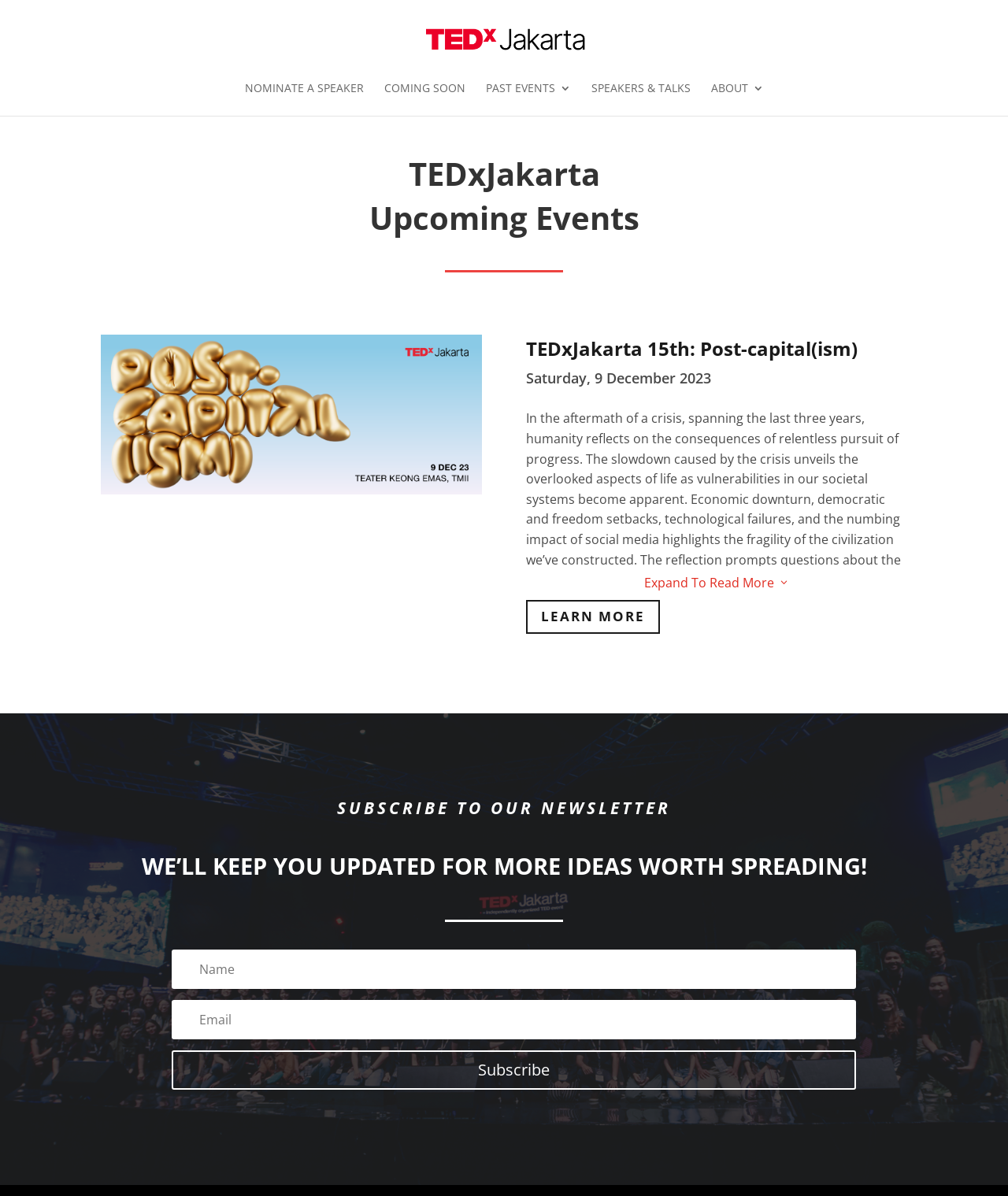Indicate the bounding box coordinates of the clickable region to achieve the following instruction: "Subscribe to the newsletter."

[0.17, 0.878, 0.849, 0.911]